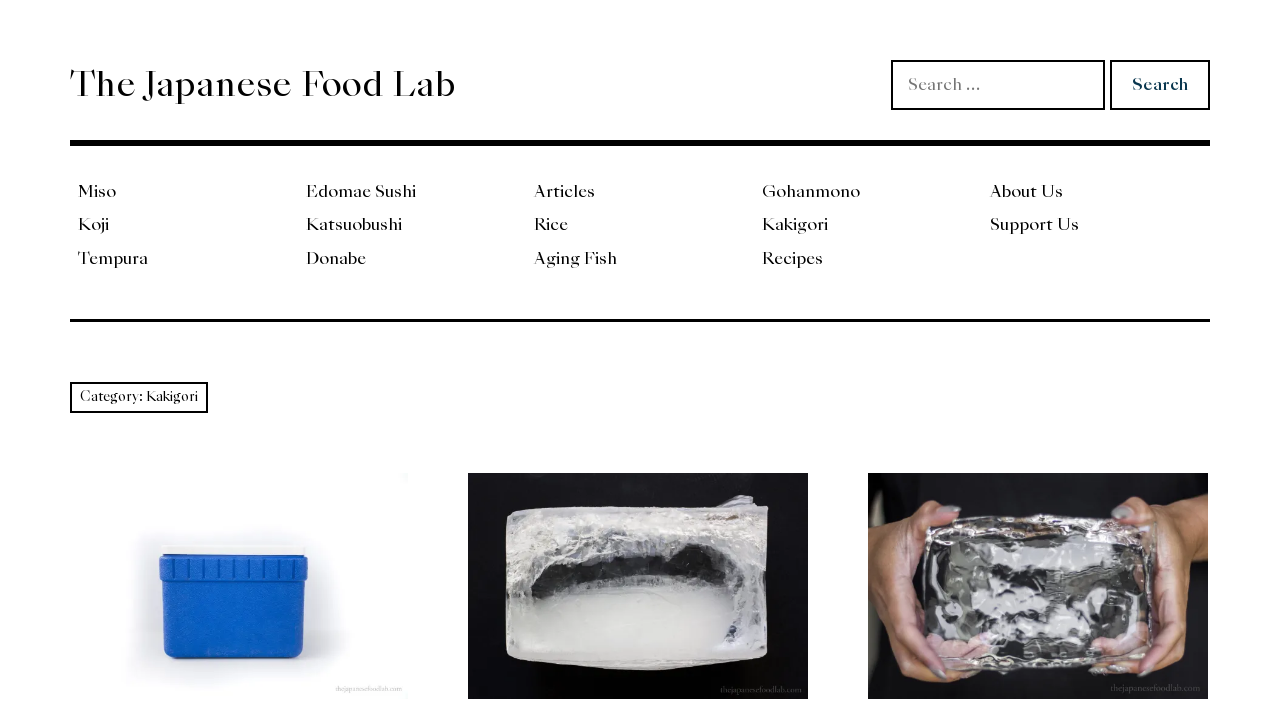What is the purpose of the search box?
Please provide a comprehensive answer based on the details in the screenshot.

The search box has a static text element with the text 'Search for:', which implies that the search box is intended for searching specific content on the webpage.